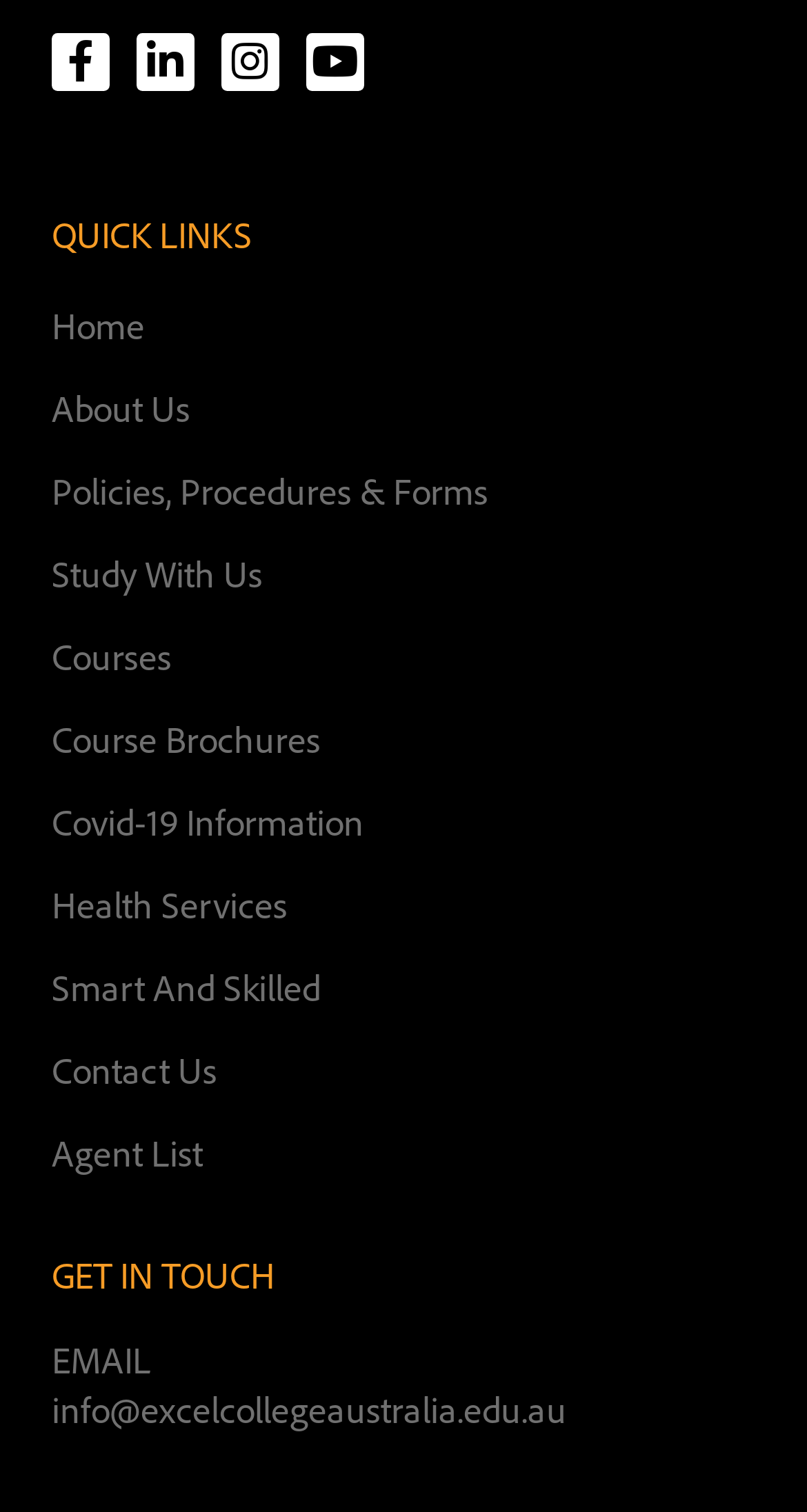Specify the bounding box coordinates of the area to click in order to execute this command: 'Send an email'. The coordinates should consist of four float numbers ranging from 0 to 1, and should be formatted as [left, top, right, bottom].

[0.064, 0.917, 0.703, 0.947]